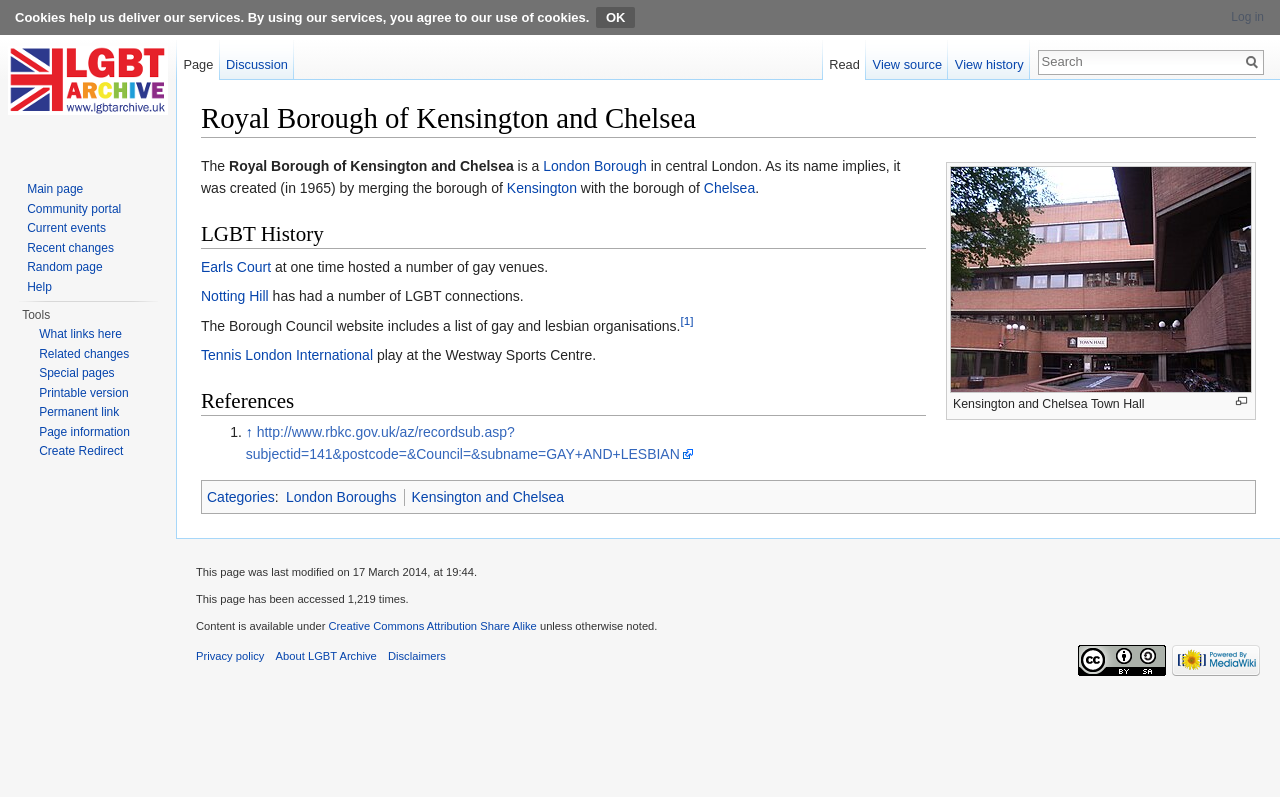What is the name of the page that can be accessed by clicking 'Log in'?
Using the information from the image, answer the question thoroughly.

The answer can be found in the navigation section at the top right of the webpage. The 'Log in' link is located under the 'Personal tools' navigation, which indicates that the page that can be accessed by clicking 'Log in' is related to Personal tools.